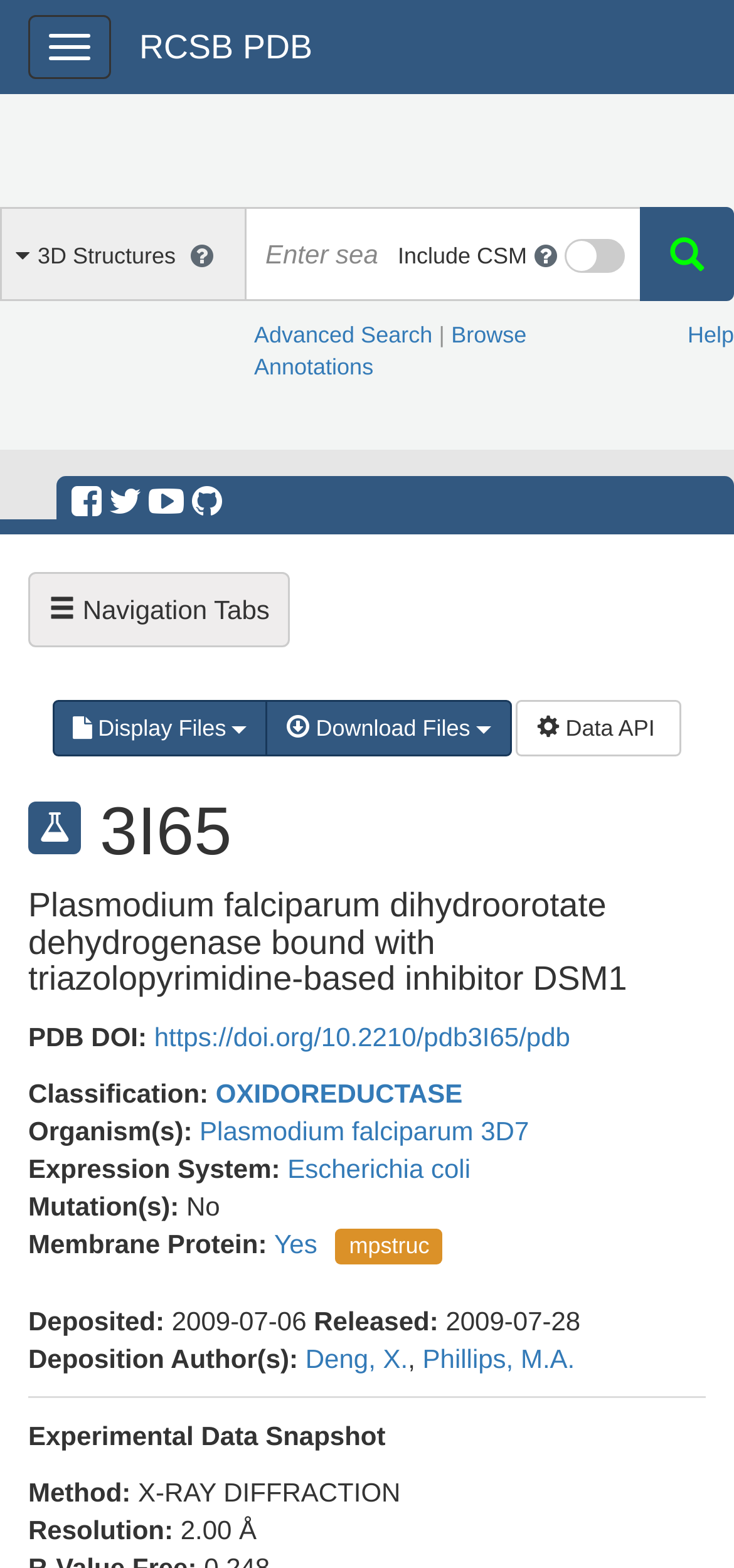Mark the bounding box of the element that matches the following description: "Plasmodium falciparum 3D7".

[0.272, 0.712, 0.721, 0.731]